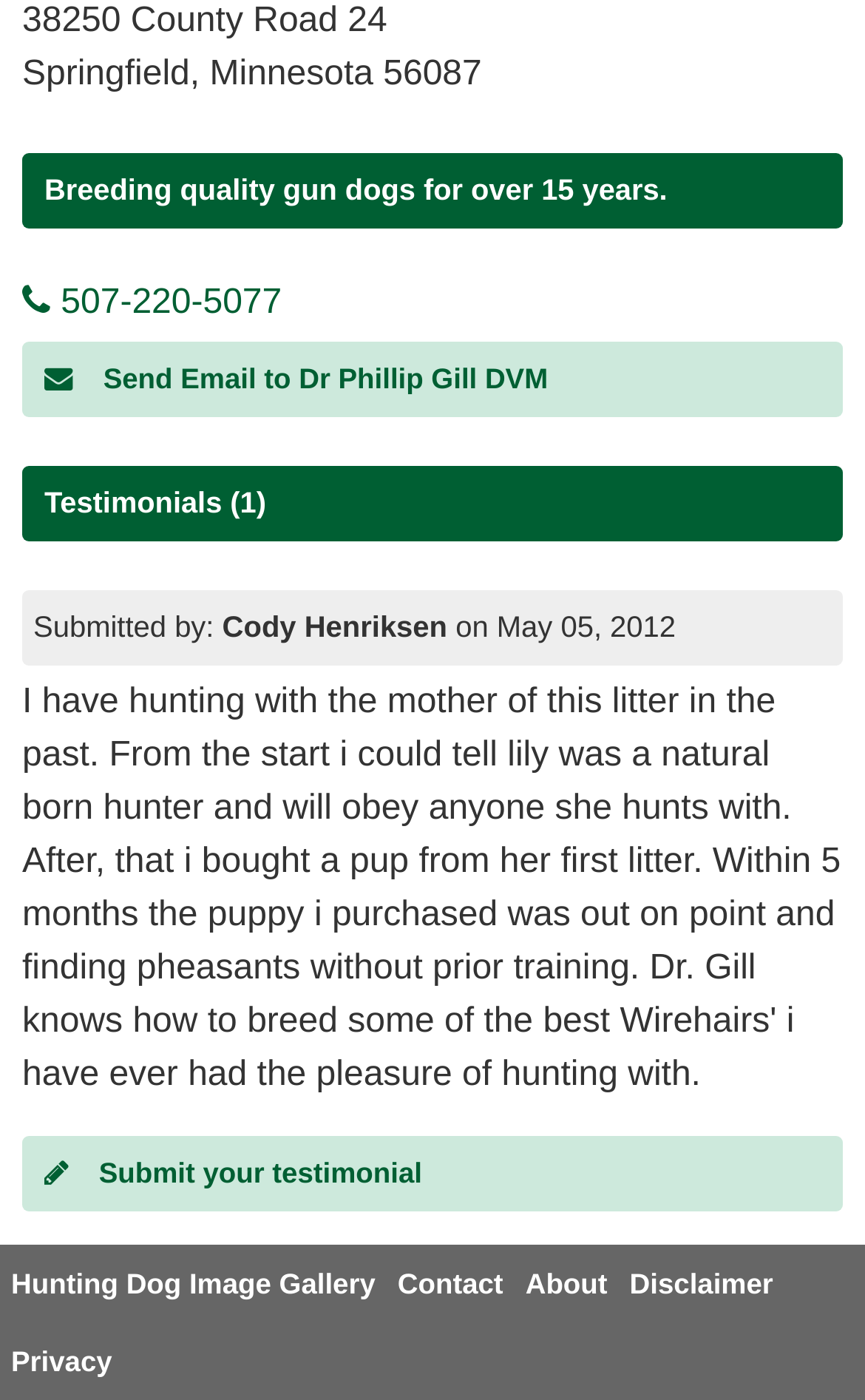How many links are there at the bottom of the webpage?
Please answer the question with as much detail and depth as you can.

At the bottom of the webpage, there are four links: 'Hunting Dog Image Gallery', 'Contact', 'About', and 'Disclaimer'. These links are arranged horizontally and are located near the bottom of the webpage.